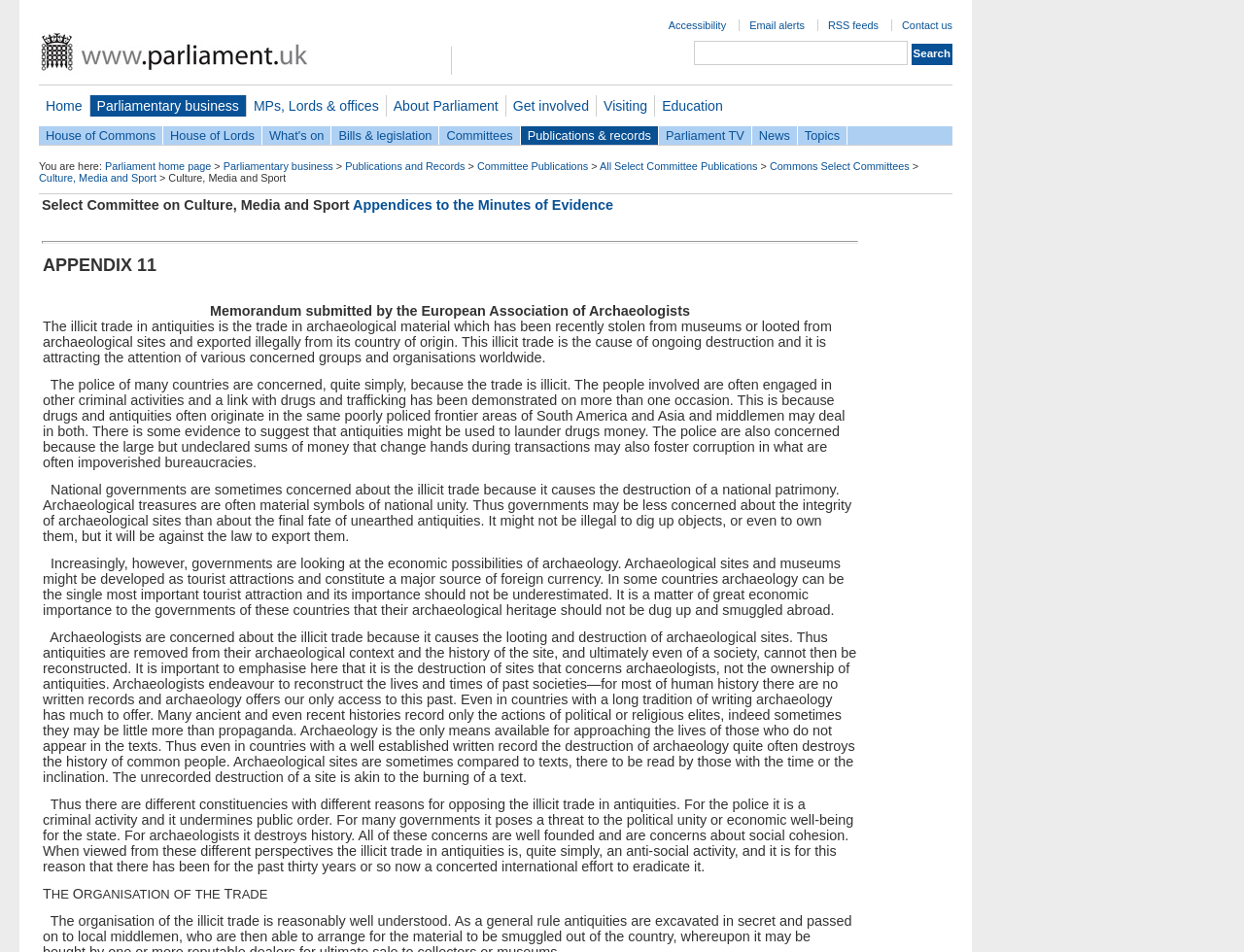Please mark the bounding box coordinates of the area that should be clicked to carry out the instruction: "Click the 'PLUMX METRICS' link".

None